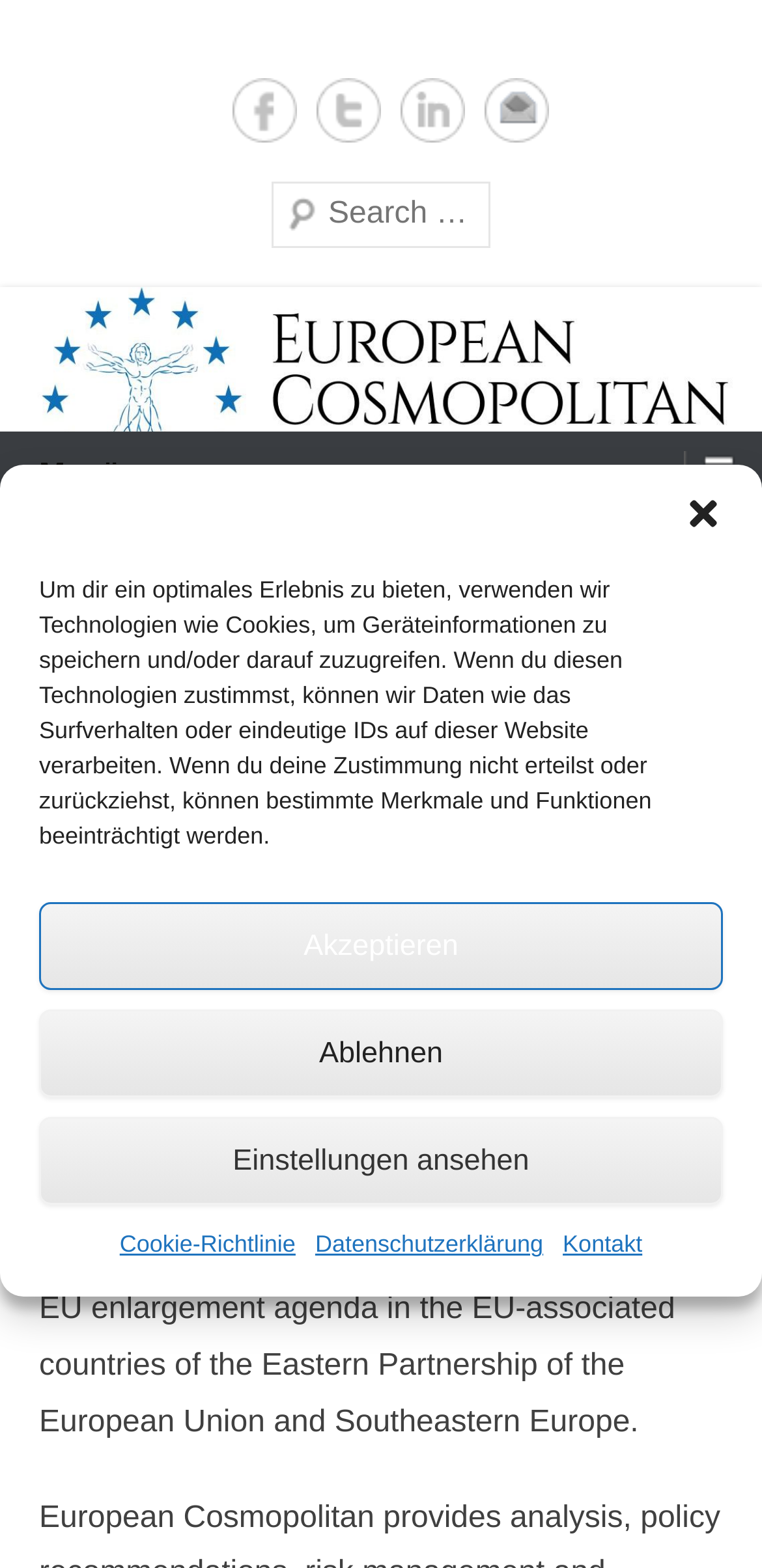Please identify the coordinates of the bounding box for the clickable region that will accomplish this instruction: "Search for something".

[0.356, 0.116, 0.644, 0.158]